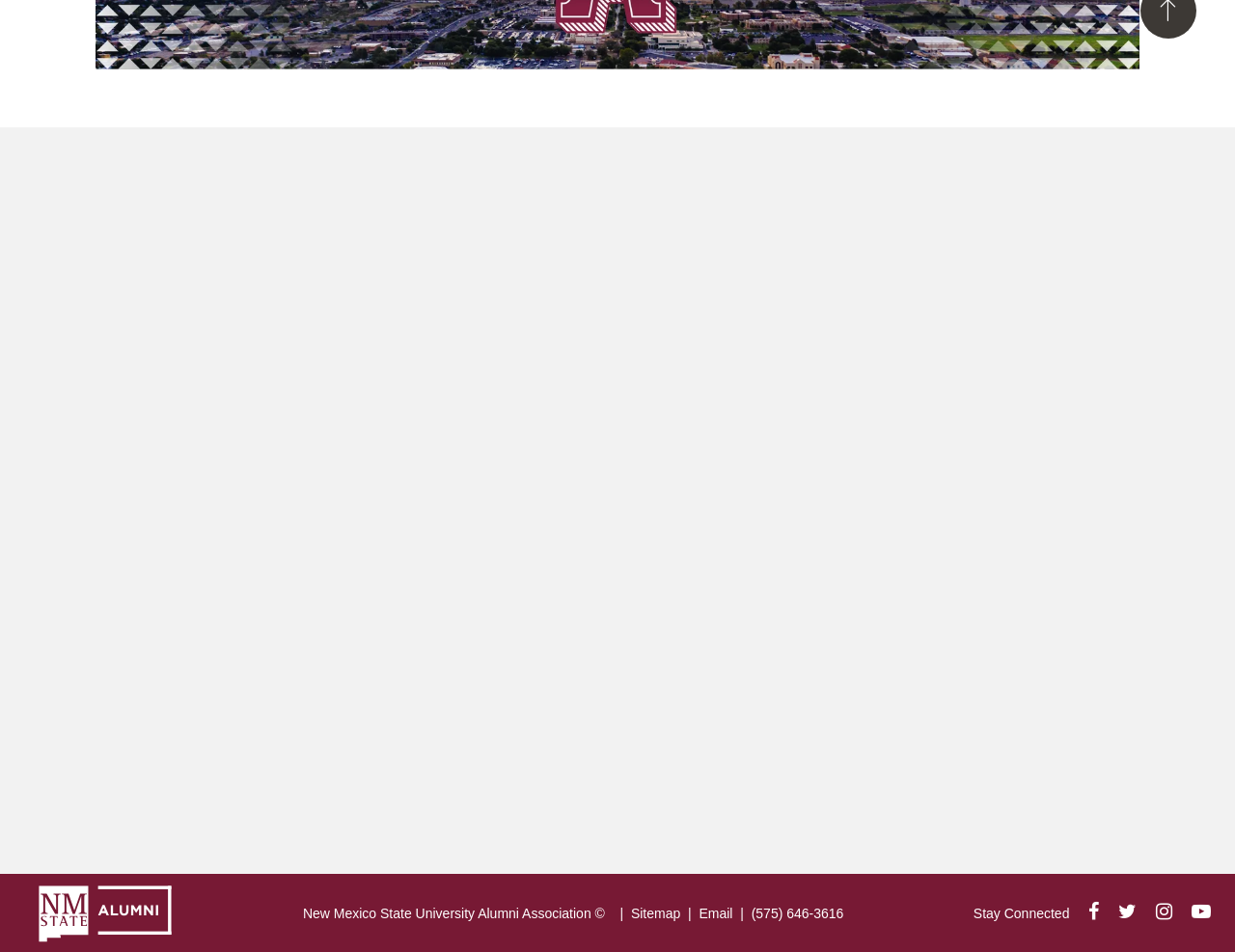What is the section title above the social media links?
Answer the question in a detailed and comprehensive manner.

The section title can be found in the StaticText element 'Stay Connected' which is a child of the contentinfo element and is above the social media links.